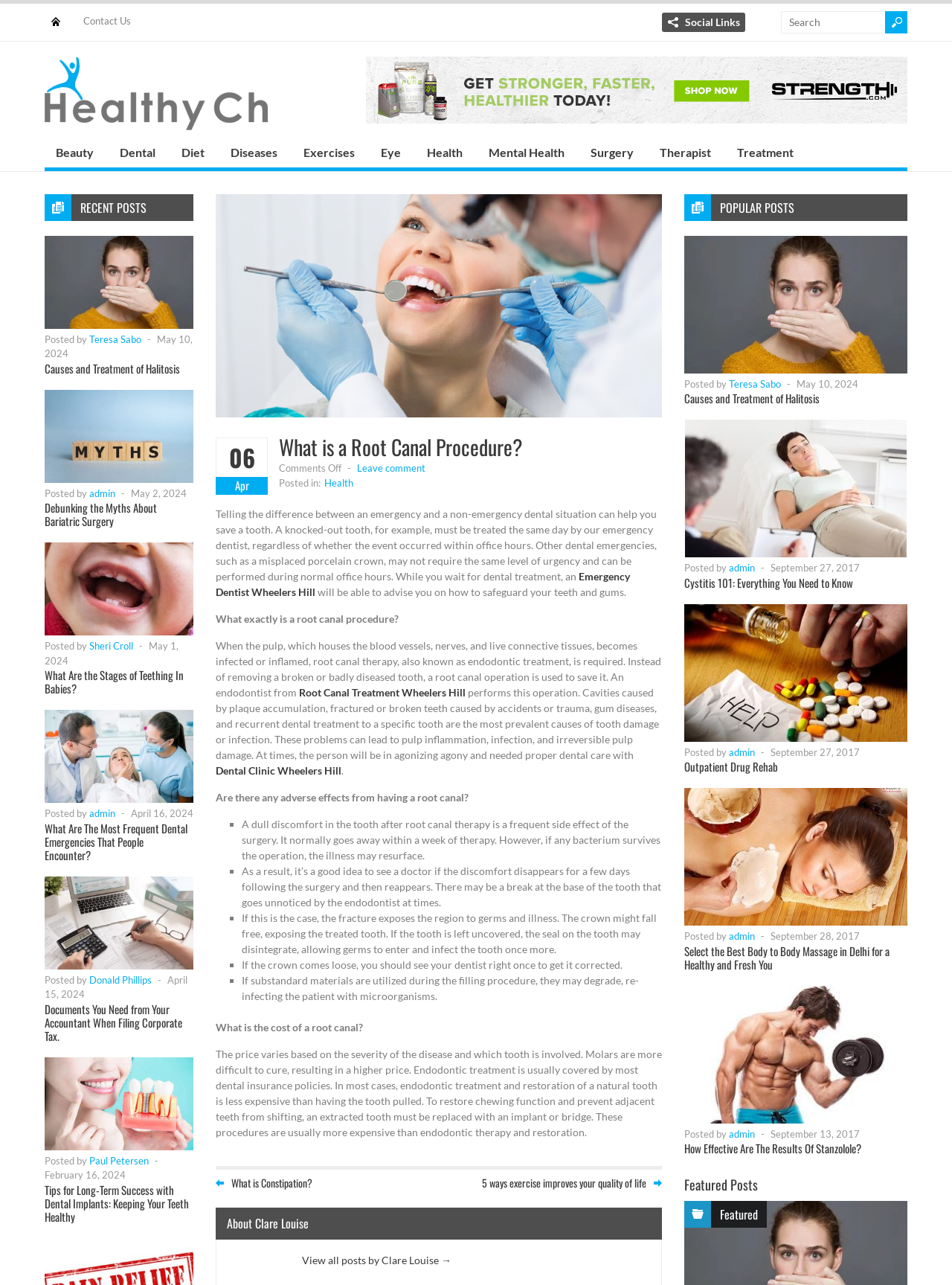Please identify the bounding box coordinates of the element's region that should be clicked to execute the following instruction: "read the article about 'What is a Root Canal Procedure?'". The bounding box coordinates must be four float numbers between 0 and 1, i.e., [left, top, right, bottom].

[0.227, 0.151, 0.695, 0.928]